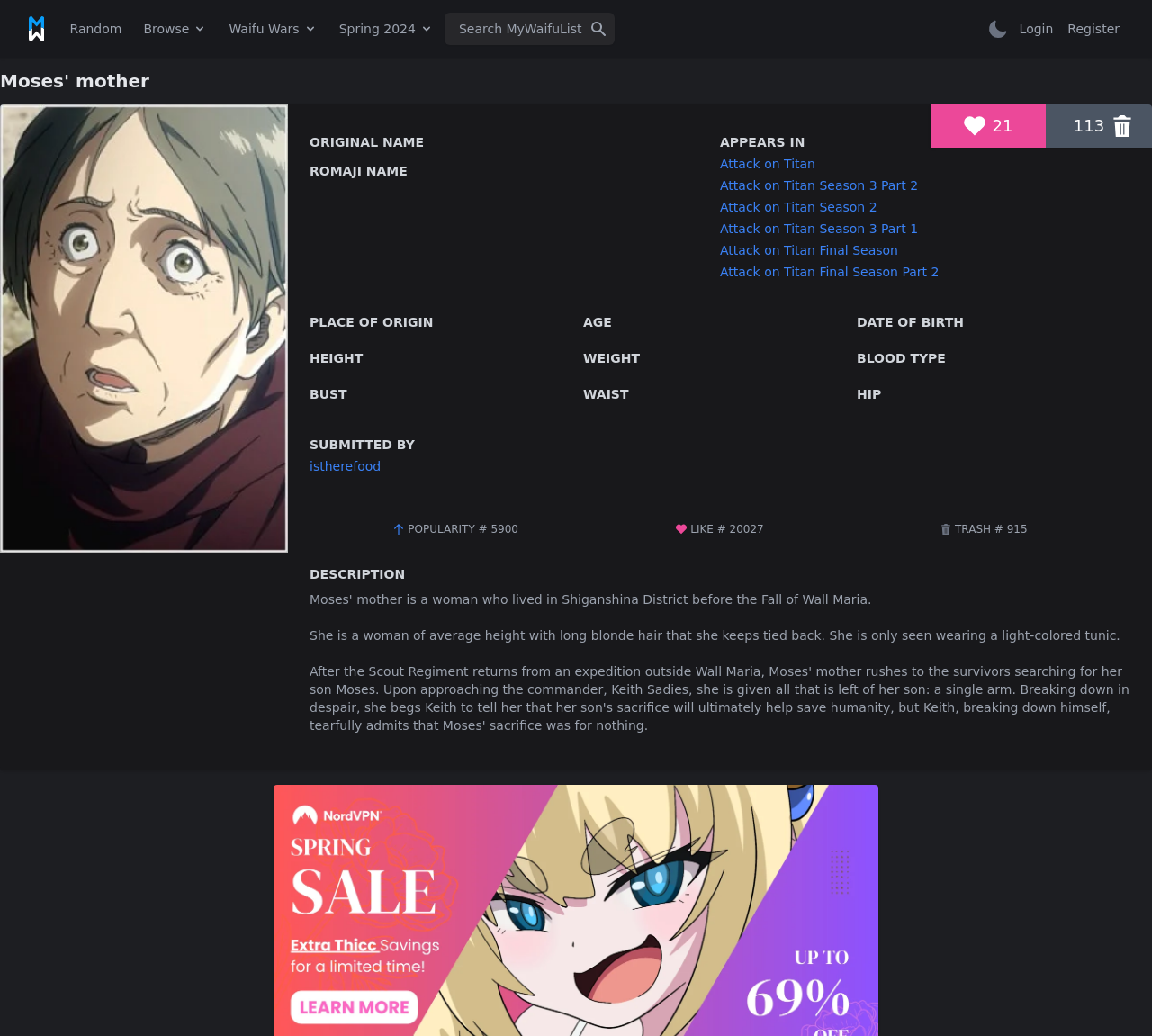Provide a brief response to the question below using a single word or phrase: 
What is the popularity rank of Moses' mother?

#5900